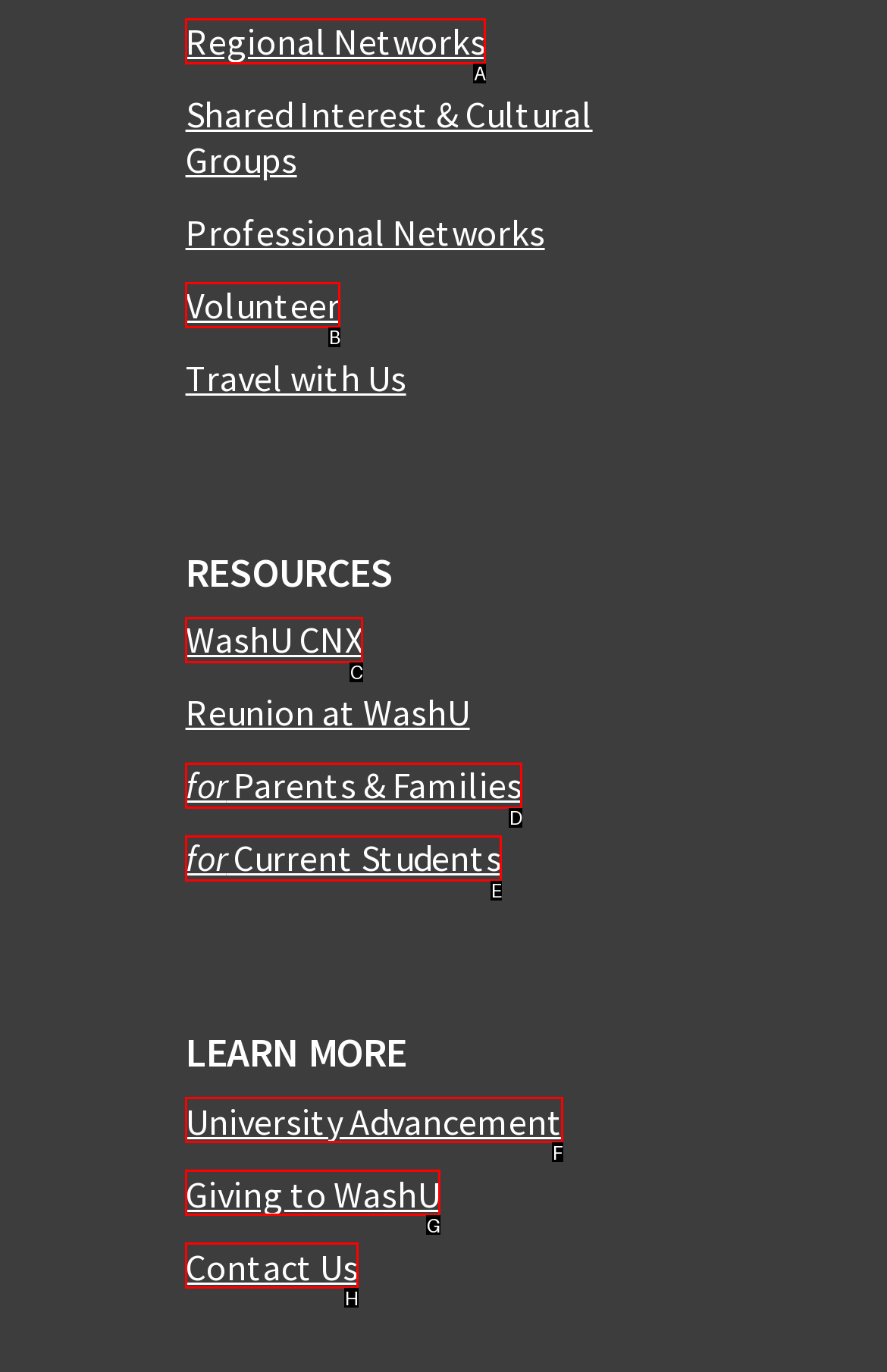From the options provided, determine which HTML element best fits the description: for Parents & Families. Answer with the correct letter.

D